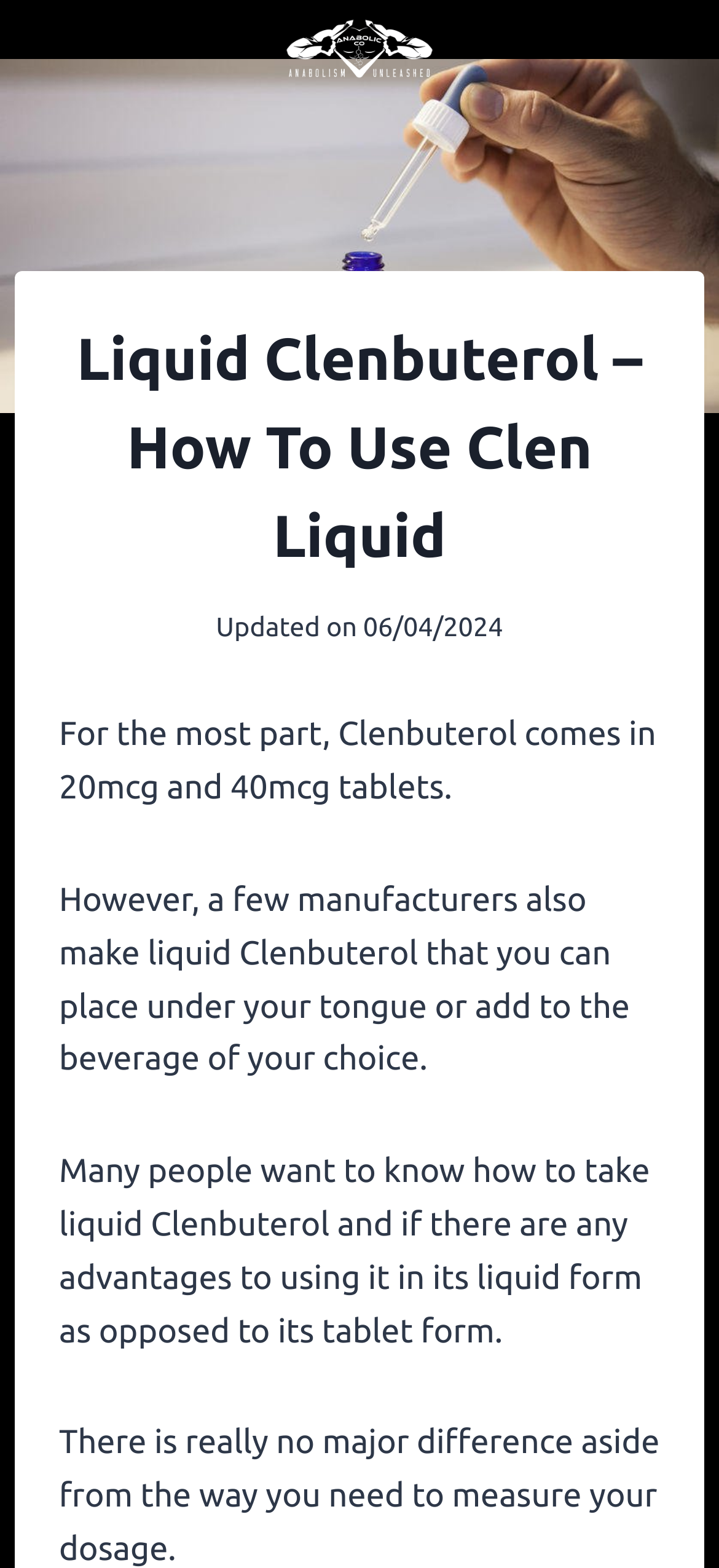What is the primary form of Clenbuterol? Analyze the screenshot and reply with just one word or a short phrase.

Tablets